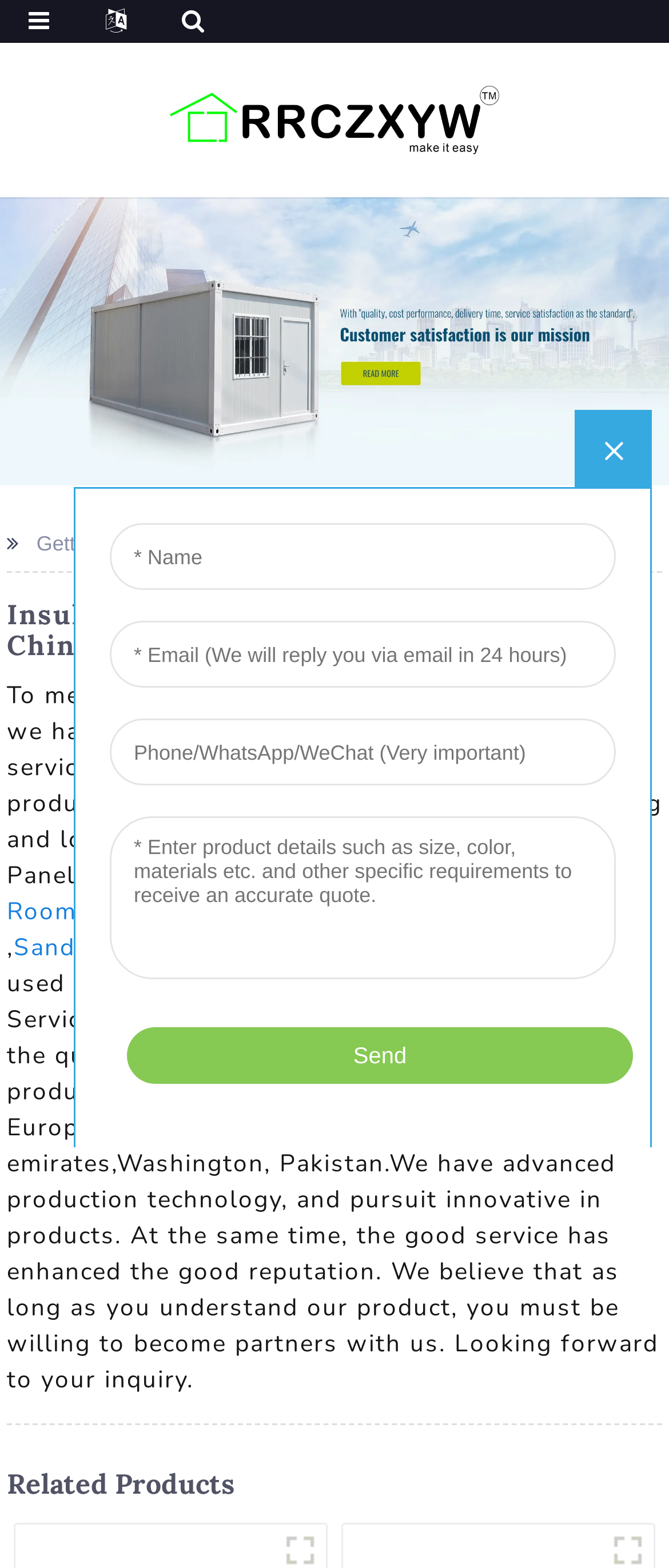Using the given description, provide the bounding box coordinates formatted as (top-left x, top-left y, bottom-right x, bottom-right y), with all values being floating point numbers between 0 and 1. Description: Prefab Garden Room With Bathroom

[0.01, 0.548, 0.897, 0.592]